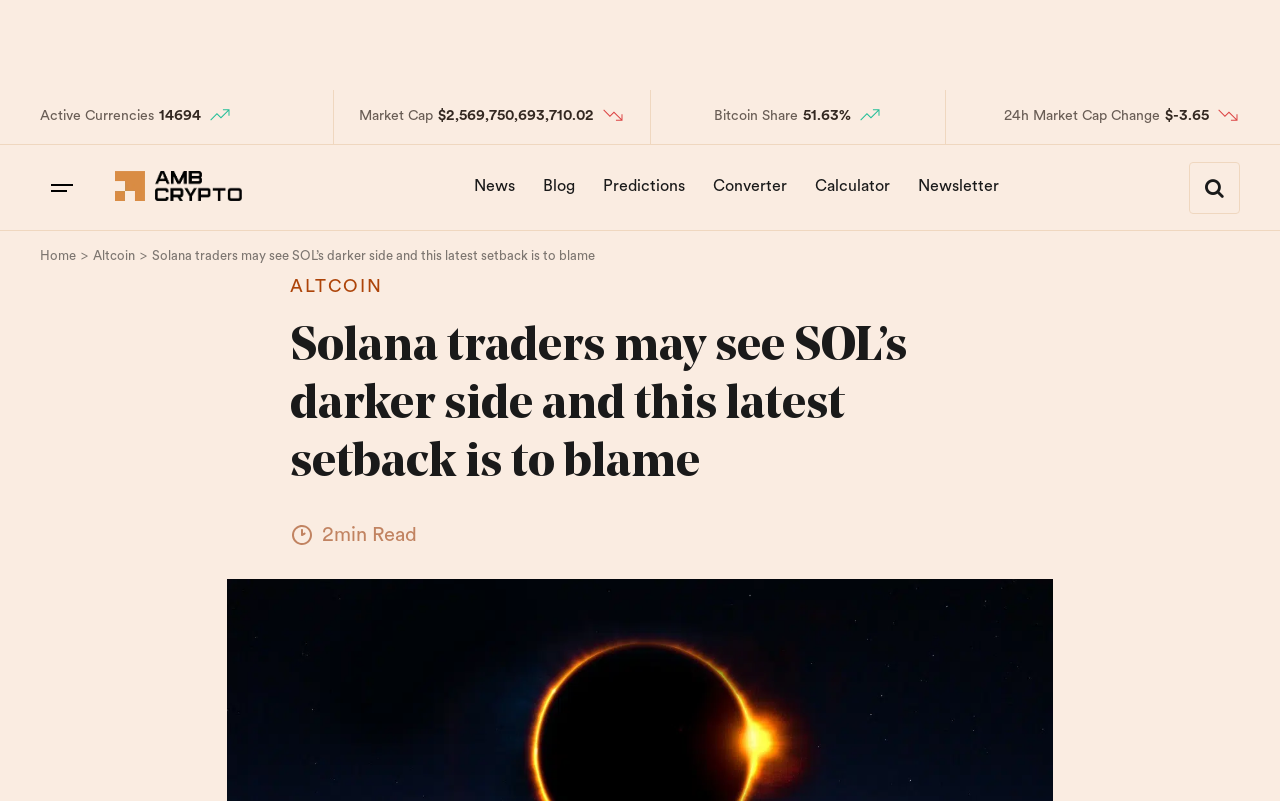Please identify the bounding box coordinates of the area that needs to be clicked to fulfill the following instruction: "Read the blog."

[0.415, 0.201, 0.459, 0.266]